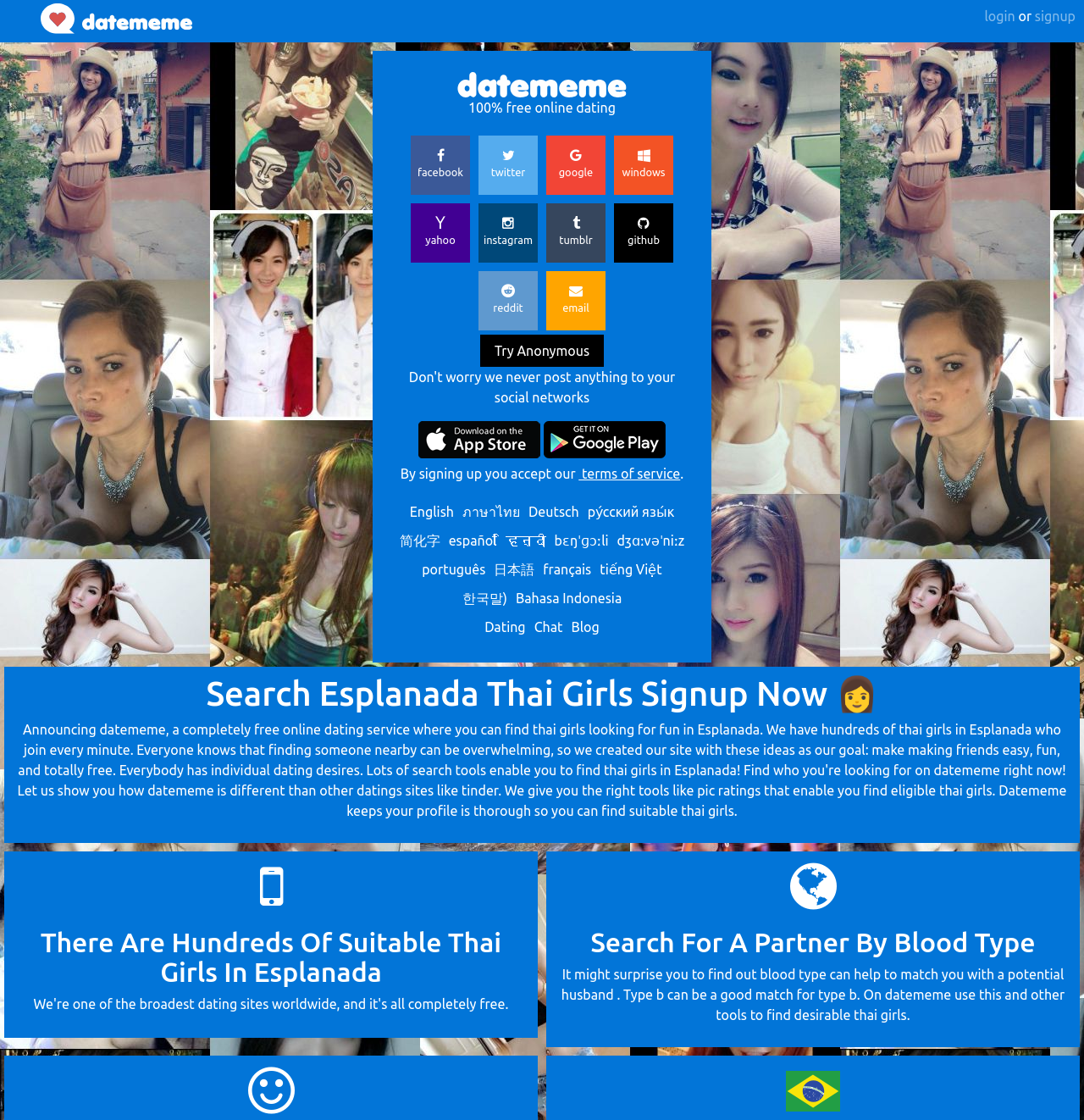Please specify the bounding box coordinates of the area that should be clicked to accomplish the following instruction: "Read the Blog Detail heading". The coordinates should consist of four float numbers between 0 and 1, i.e., [left, top, right, bottom].

None